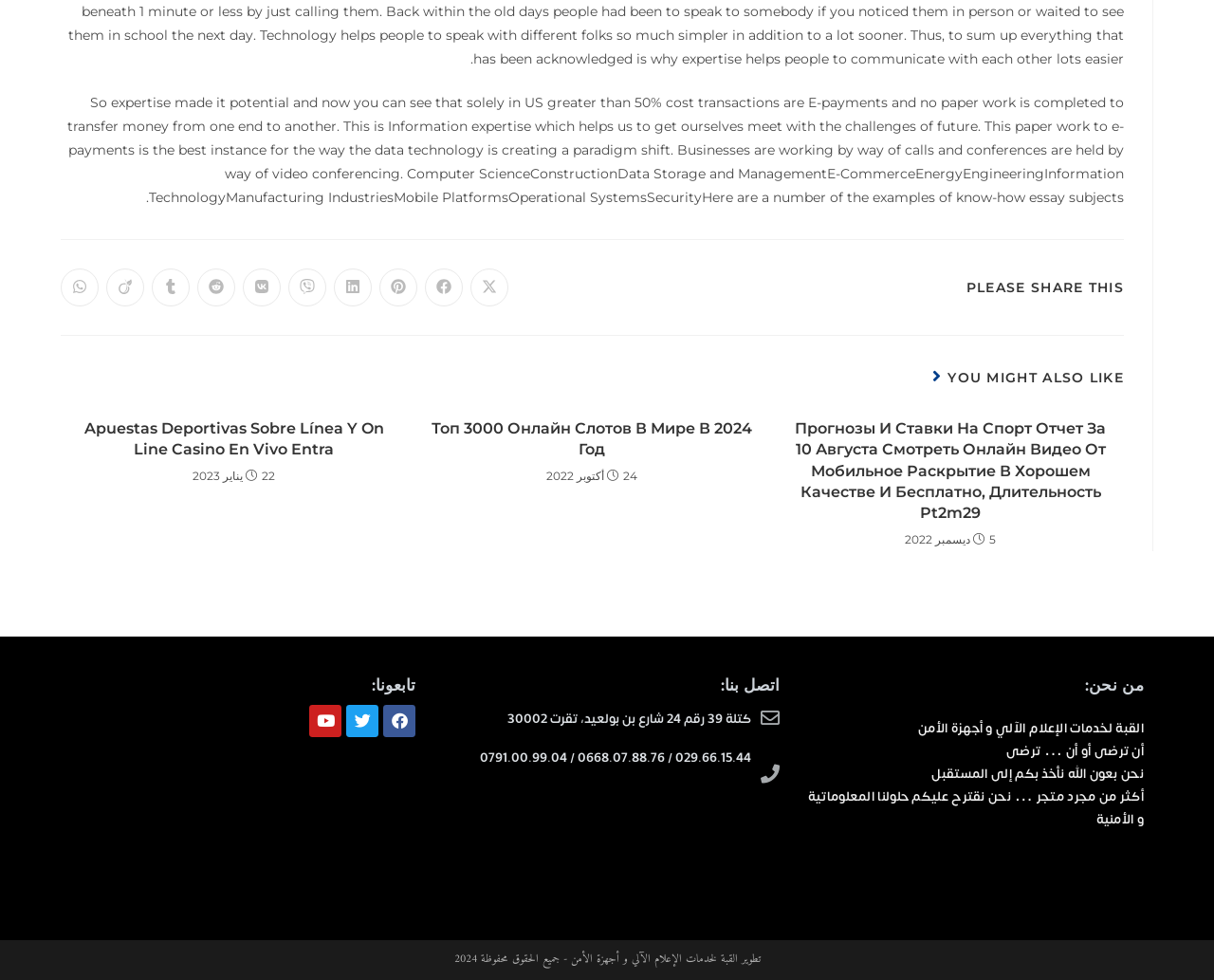Determine the bounding box coordinates for the element that should be clicked to follow this instruction: "Follow us on Facebook". The coordinates should be given as four float numbers between 0 and 1, in the format [left, top, right, bottom].

[0.316, 0.719, 0.342, 0.752]